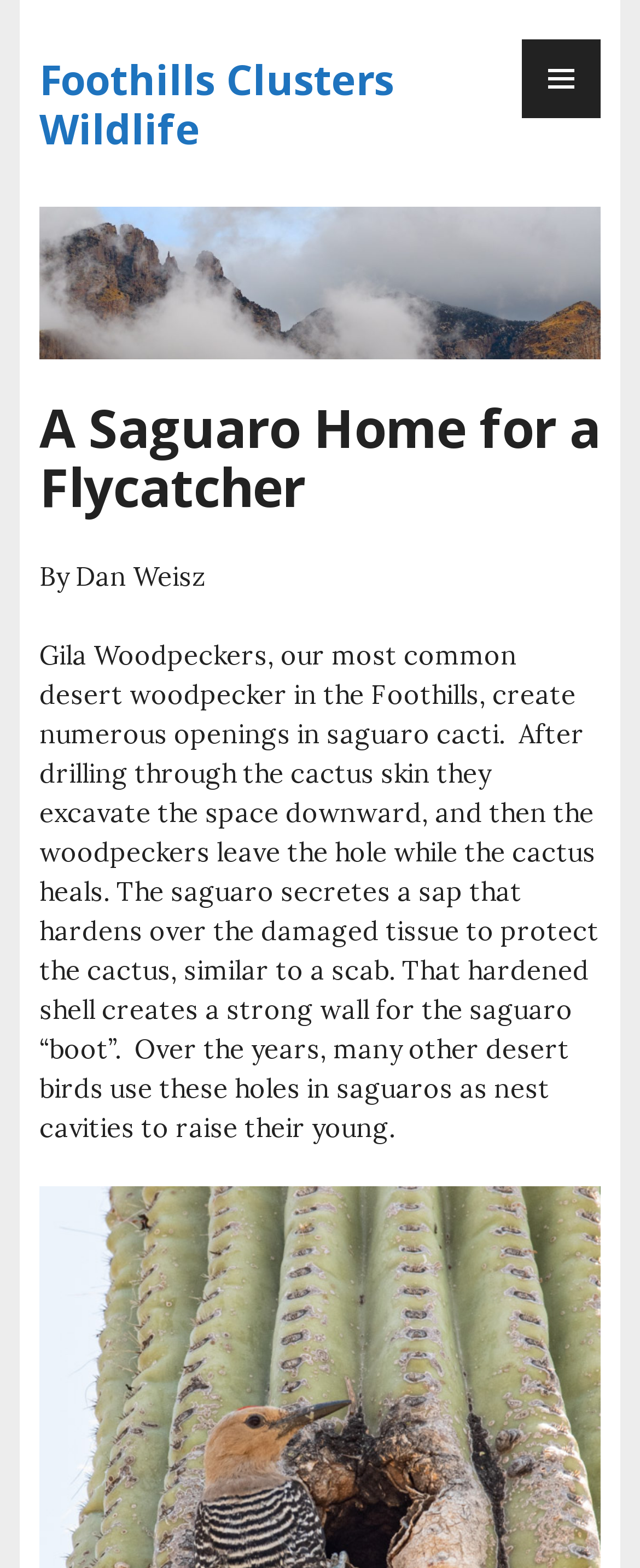Use a single word or phrase to answer the question: 
What type of bird creates openings in saguaro cacti?

Gila Woodpeckers